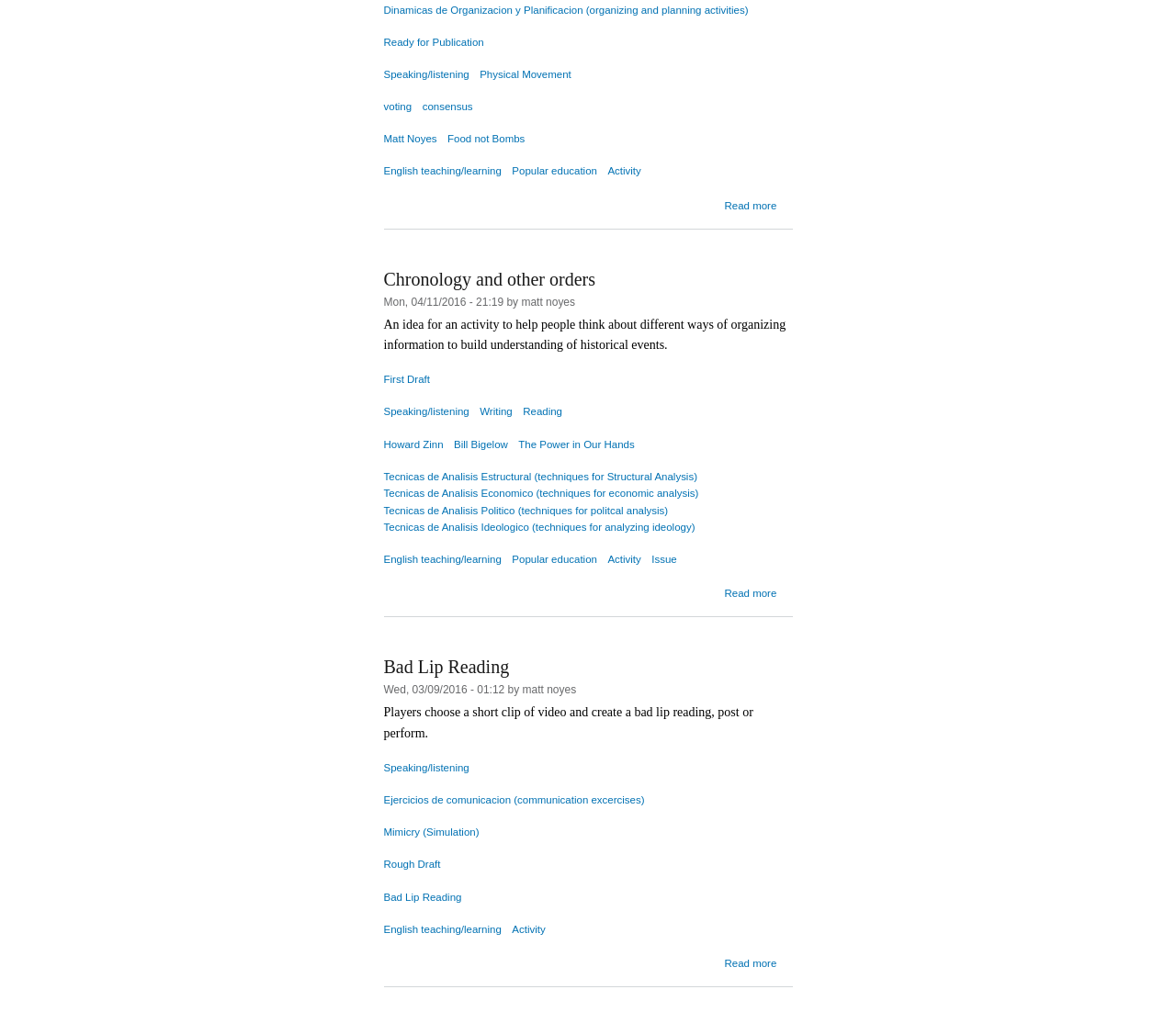Please specify the bounding box coordinates of the region to click in order to perform the following instruction: "Click on 'Dinamicas de Organizacion y Planificacion'".

[0.326, 0.004, 0.636, 0.015]